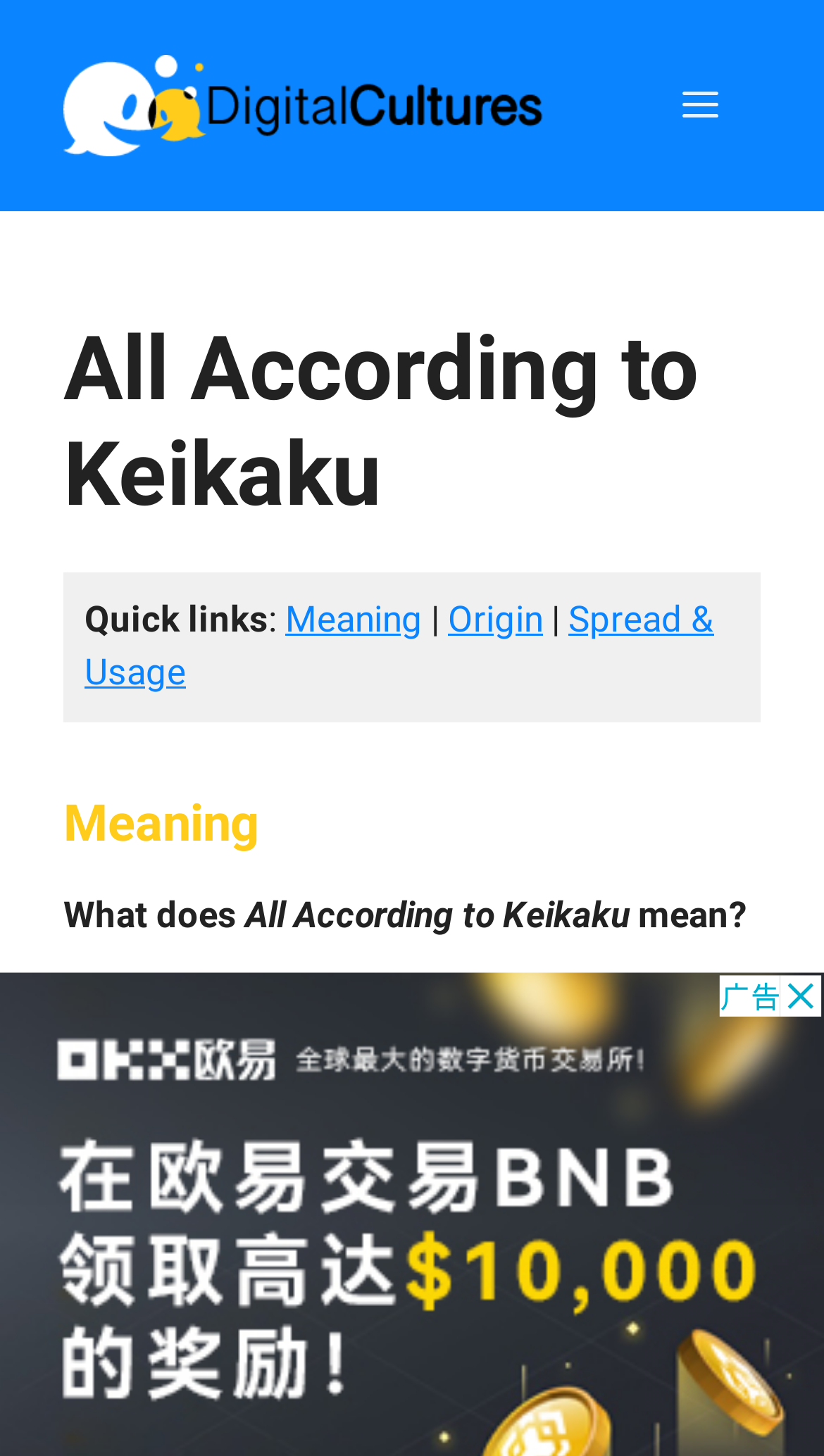Given the following UI element description: "alt="DigitalCultures"", find the bounding box coordinates in the webpage screenshot.

[0.077, 0.056, 0.667, 0.085]